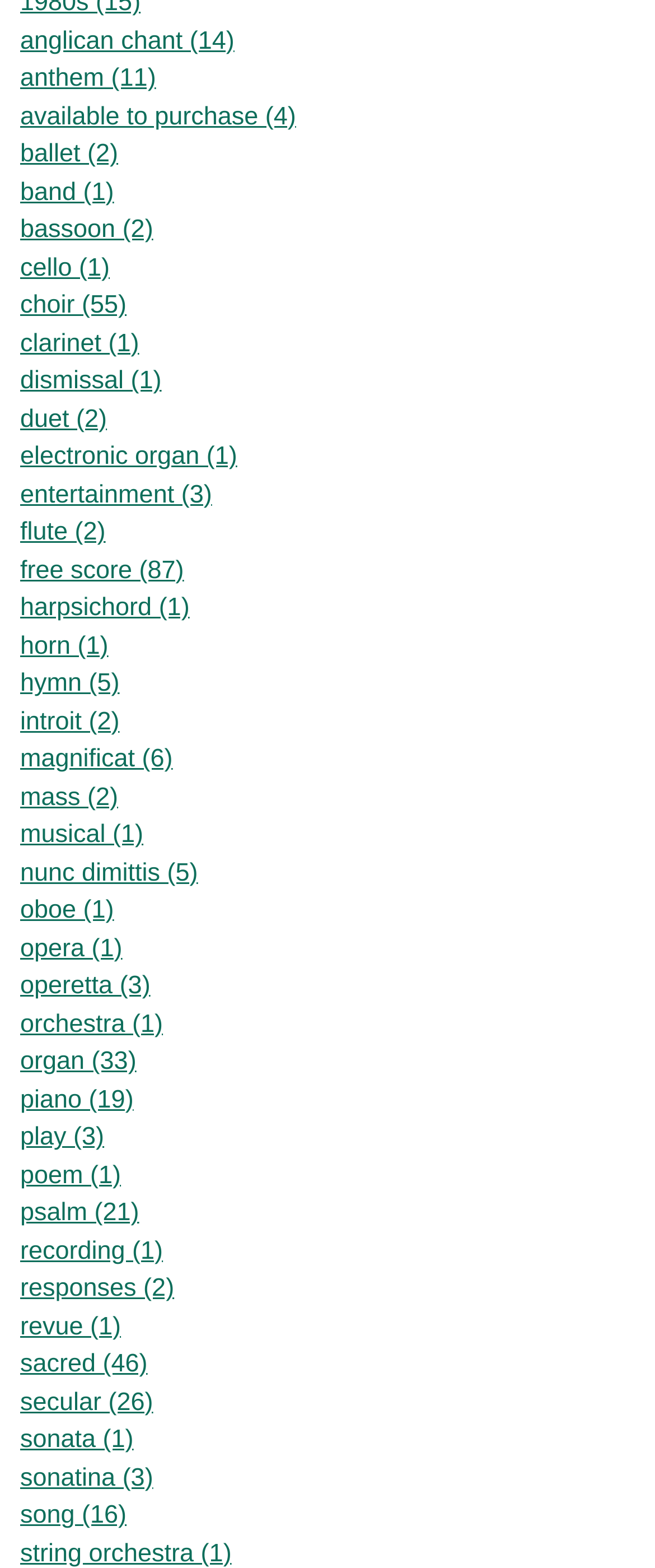Predict the bounding box of the UI element that fits this description: "available to purchase (4)".

[0.031, 0.065, 0.452, 0.083]